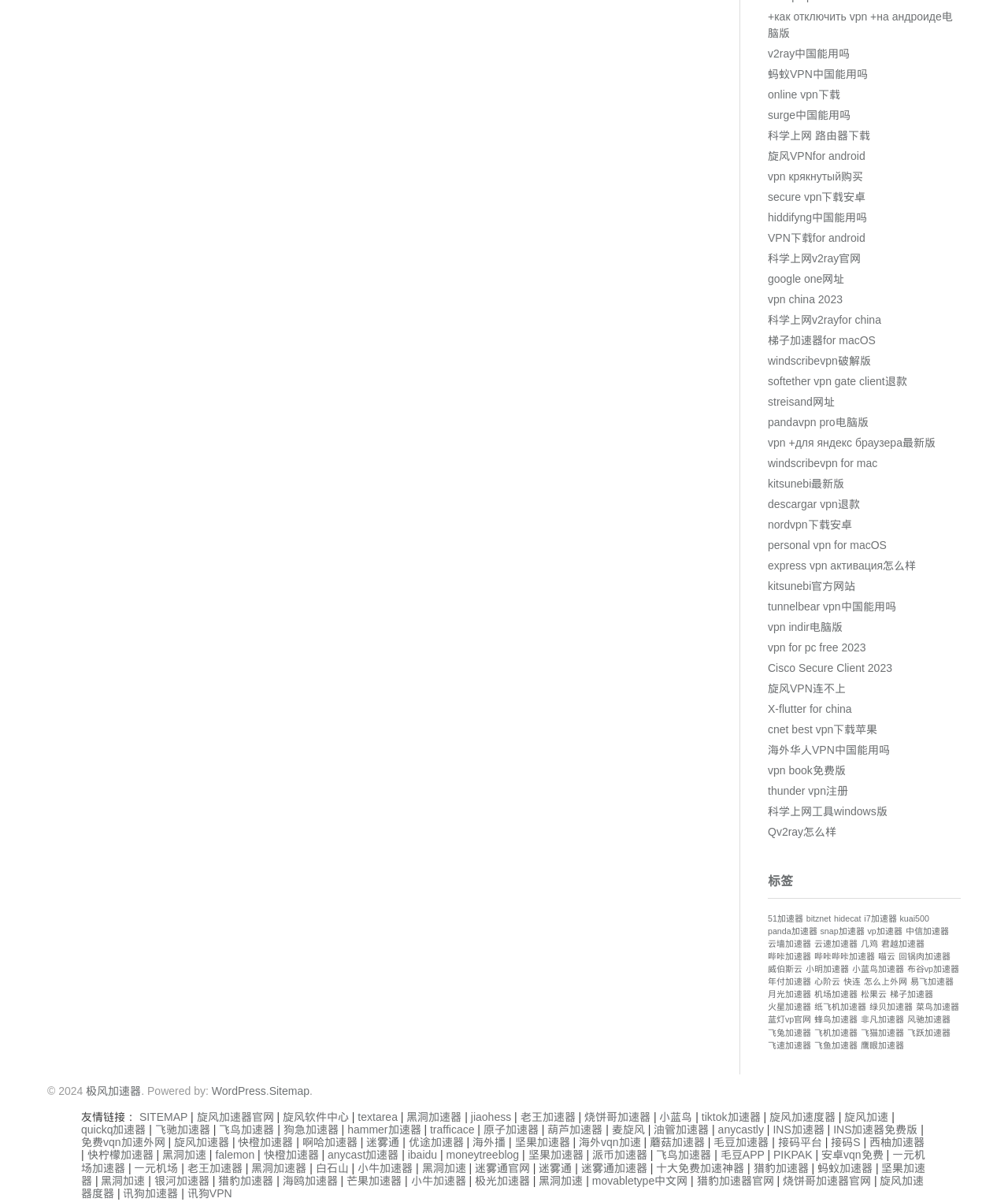Please provide the bounding box coordinate of the region that matches the element description: windscribevpn for mac. Coordinates should be in the format (top-left x, top-left y, bottom-right x, bottom-right y) and all values should be between 0 and 1.

[0.762, 0.38, 0.871, 0.39]